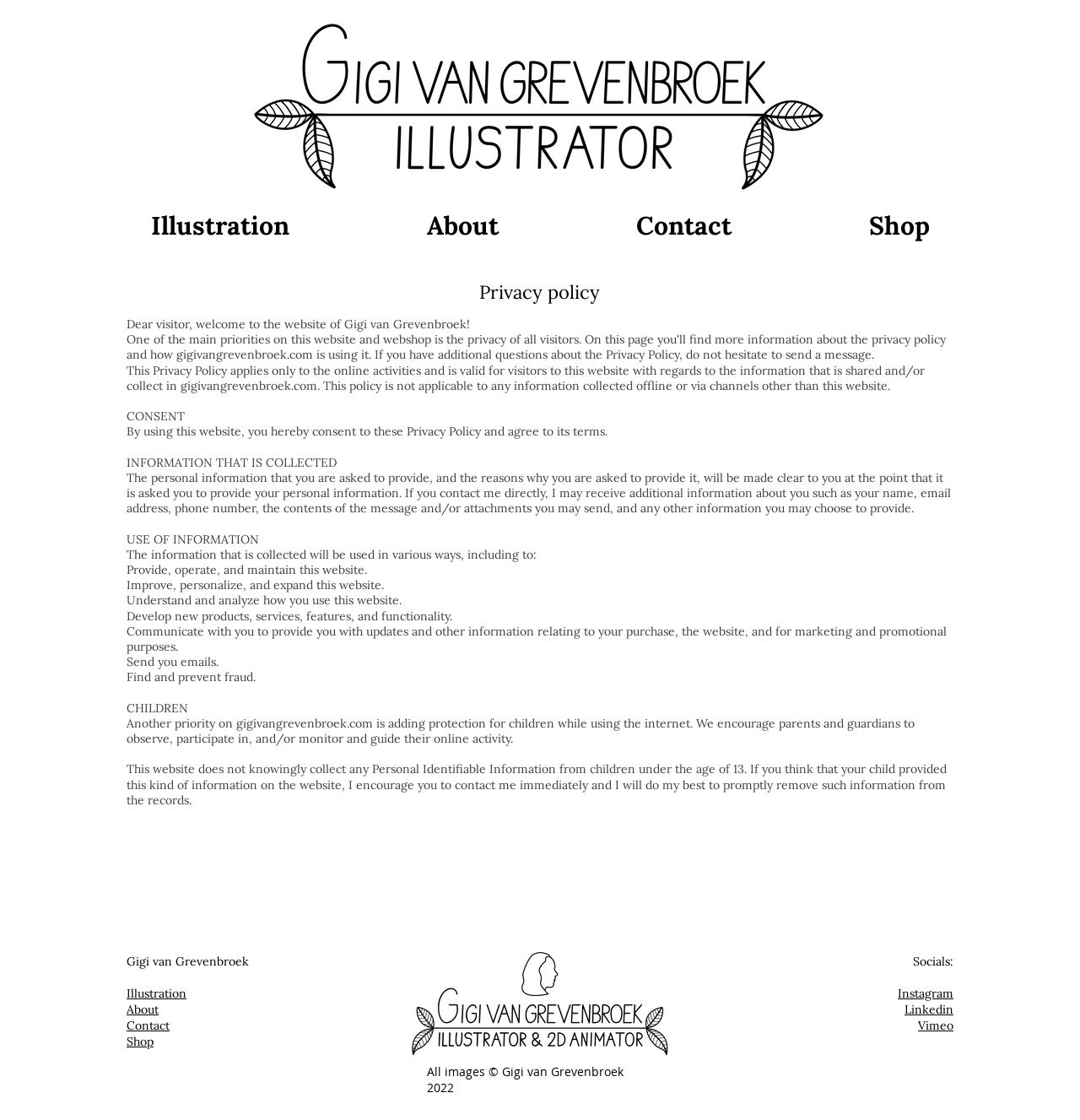Find and specify the bounding box coordinates that correspond to the clickable region for the instruction: "Contact Gigi van Grevenbroek".

[0.526, 0.154, 0.741, 0.249]